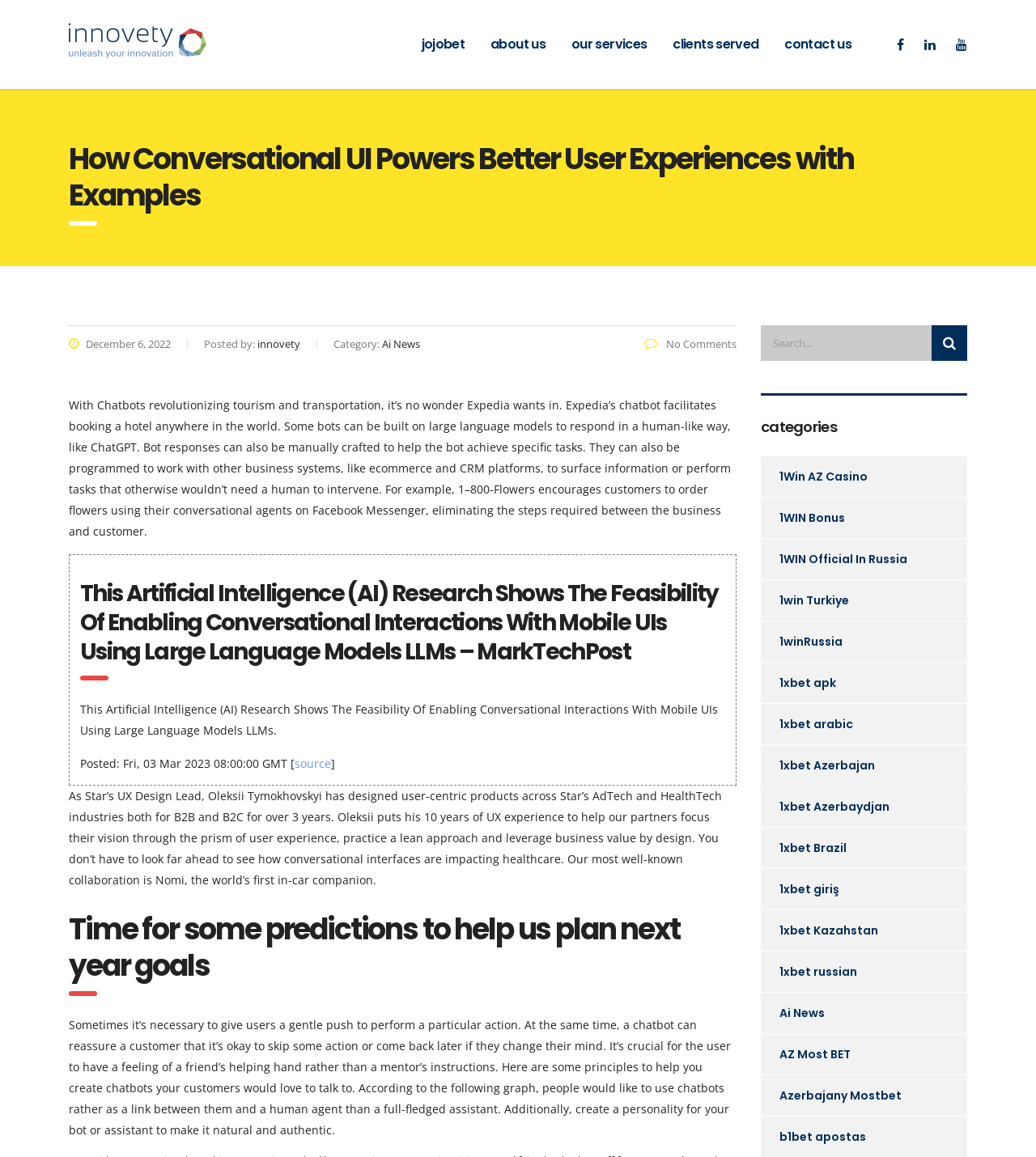Please identify the bounding box coordinates of the clickable element to fulfill the following instruction: "Go to the 'about us' page". The coordinates should be four float numbers between 0 and 1, i.e., [left, top, right, bottom].

[0.461, 0.023, 0.539, 0.054]